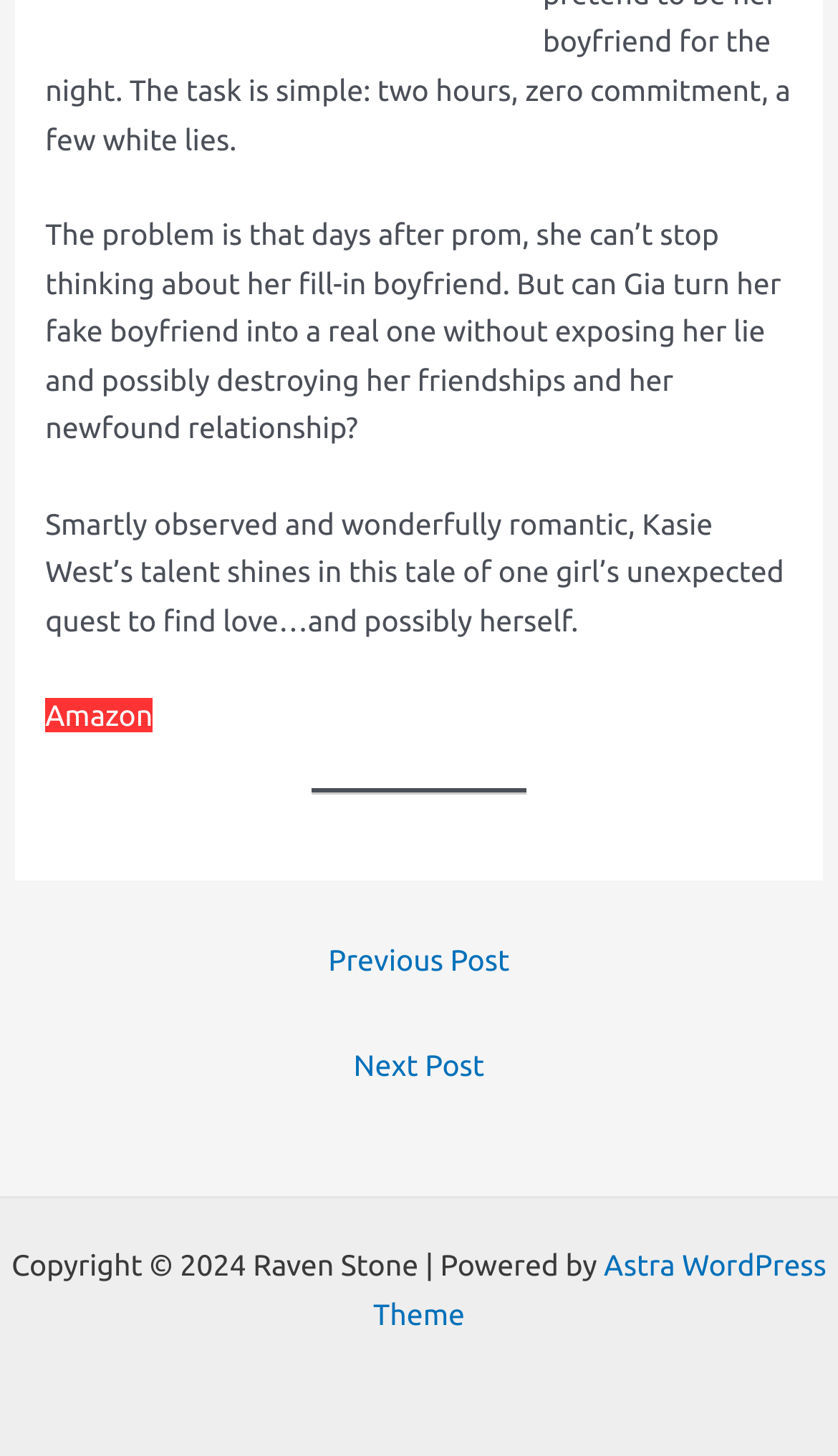What is the author's name?
Answer briefly with a single word or phrase based on the image.

Kasie West